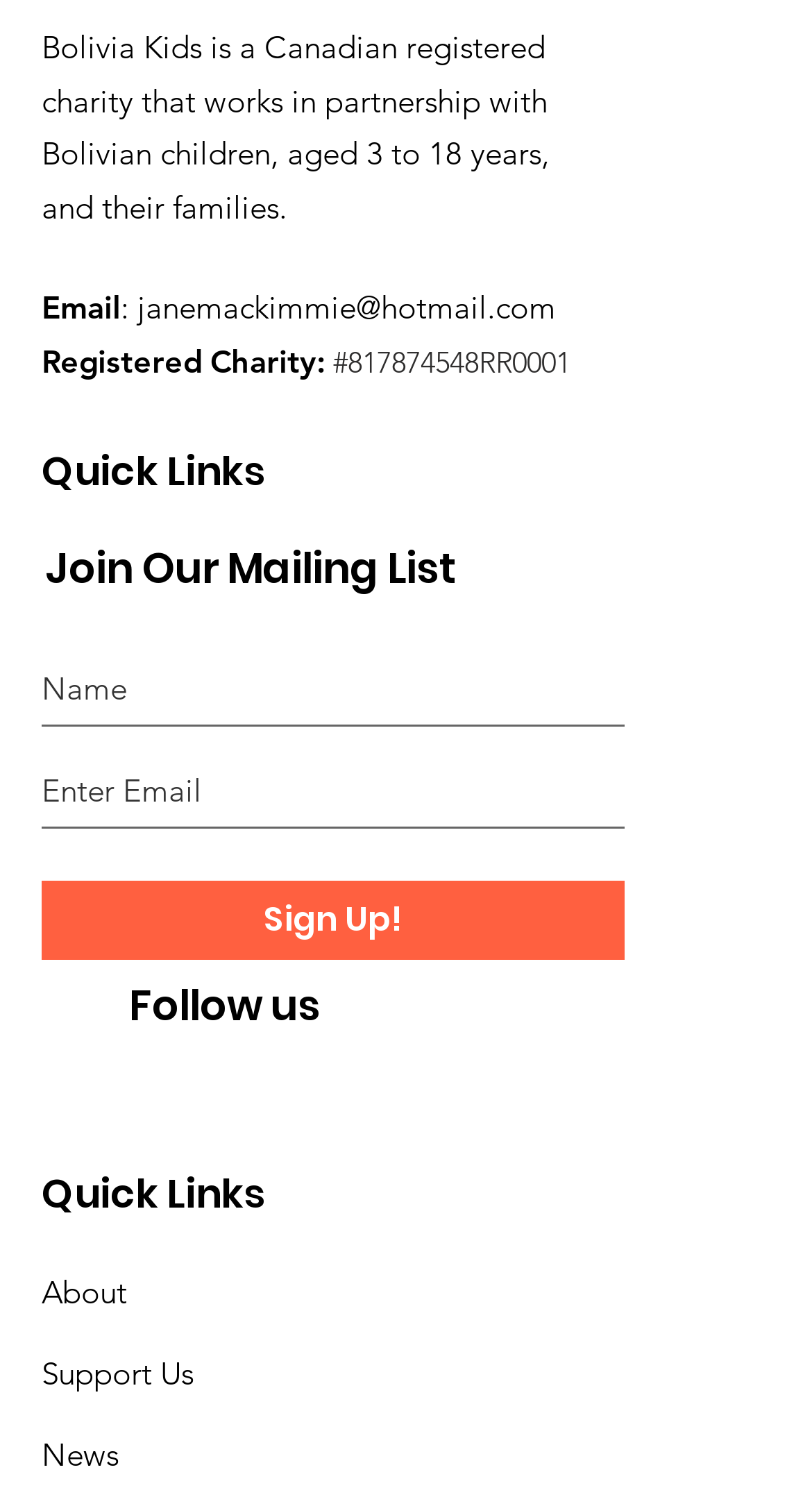Identify the bounding box coordinates of the specific part of the webpage to click to complete this instruction: "Support the charity".

[0.051, 0.904, 0.238, 0.931]